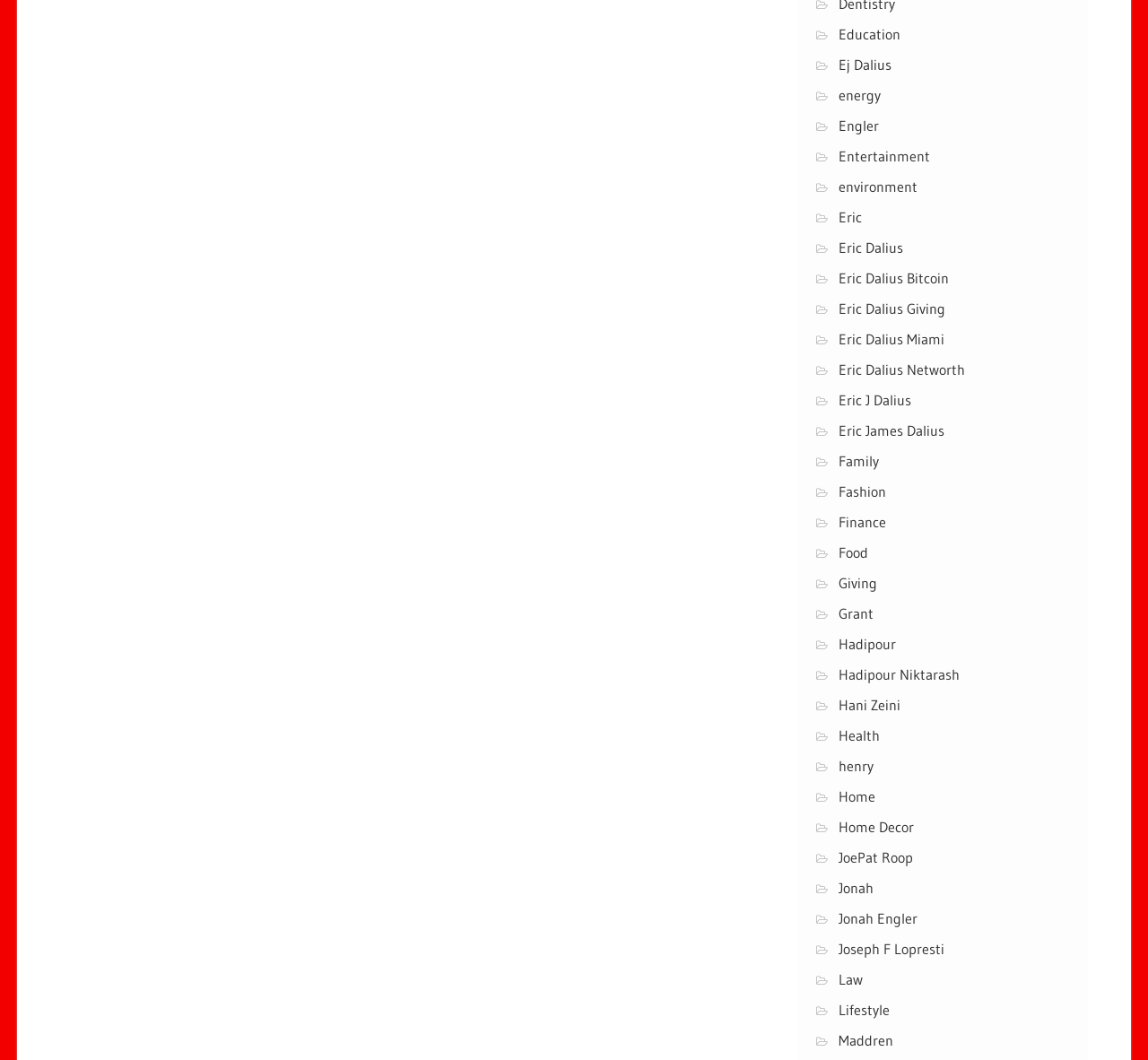Please determine the bounding box coordinates, formatted as (top-left x, top-left y, bottom-right x, bottom-right y), with all values as floating point numbers between 0 and 1. Identify the bounding box of the region described as: März 2023

None